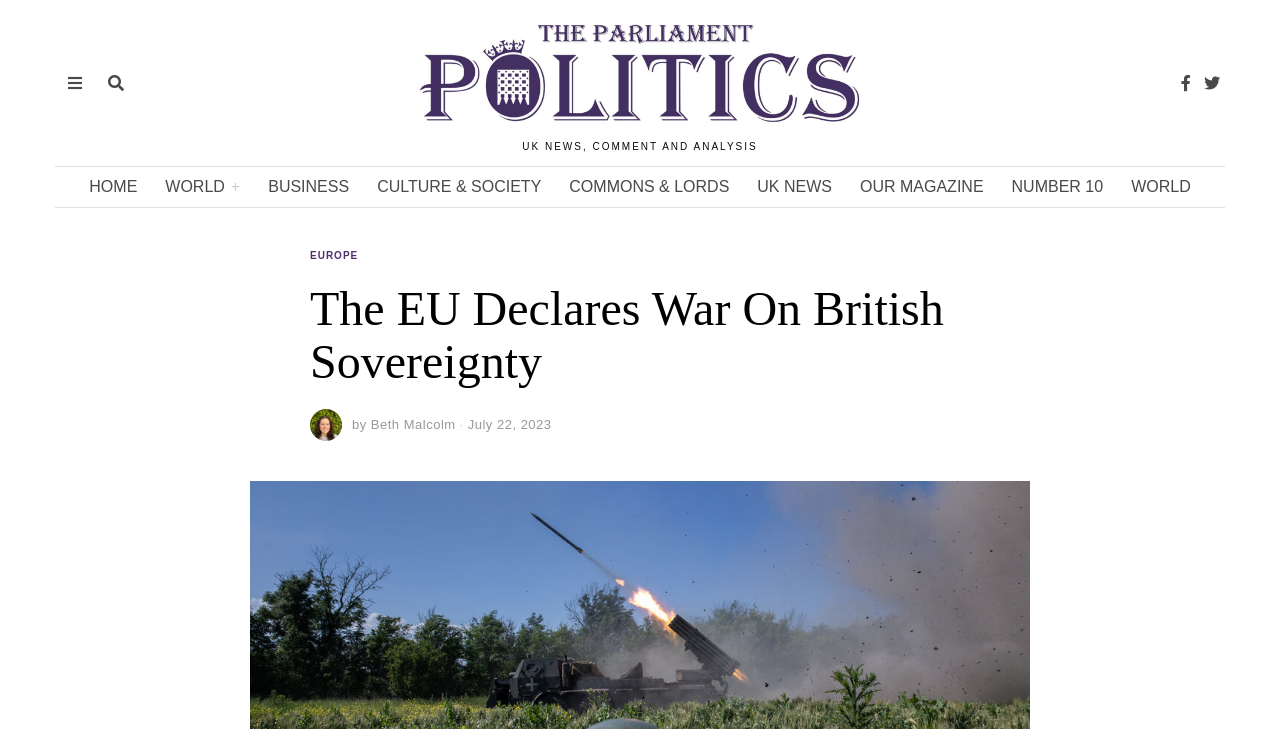When was the article published?
Based on the visual content, answer with a single word or a brief phrase.

July 22, 2023